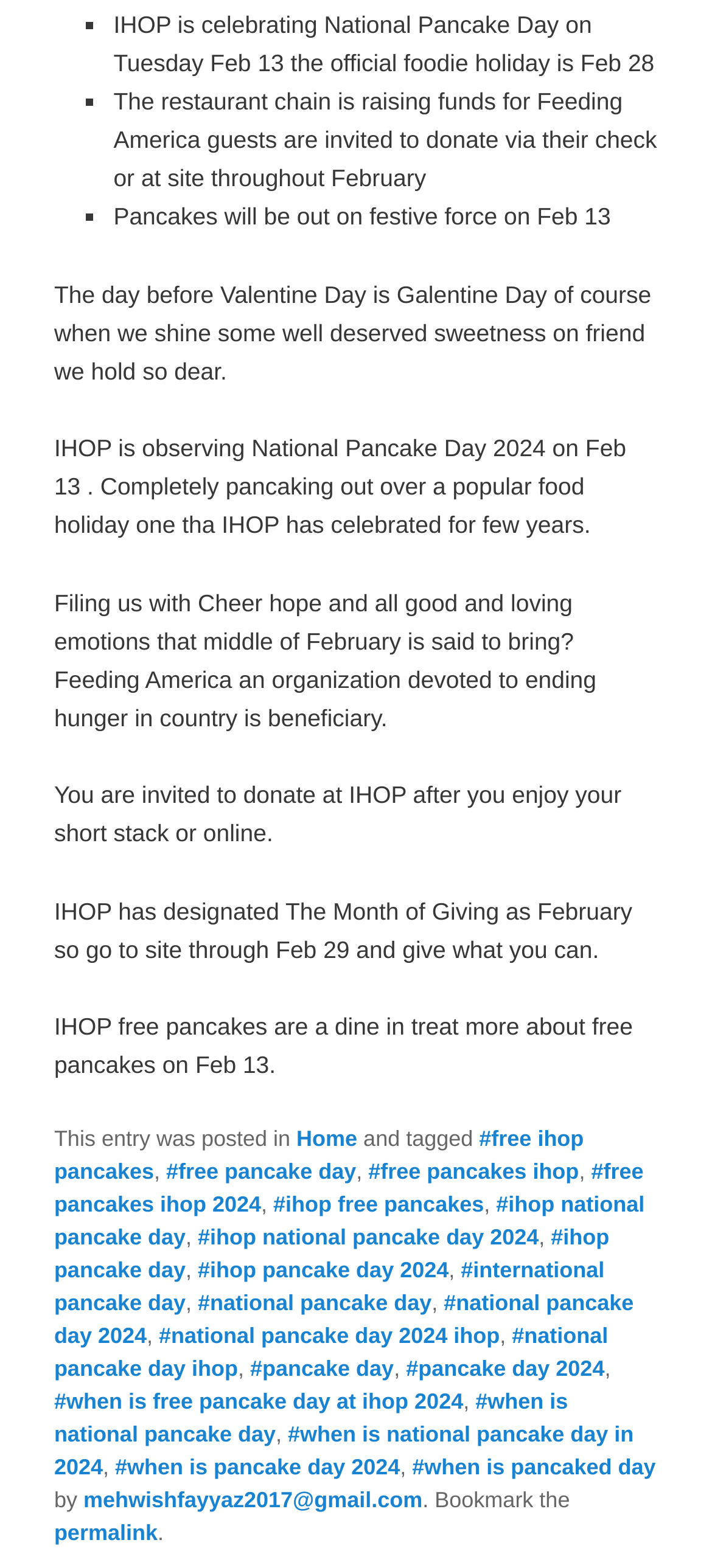How can customers donate to Feeding America? Refer to the image and provide a one-word or short phrase answer.

Via their check or online